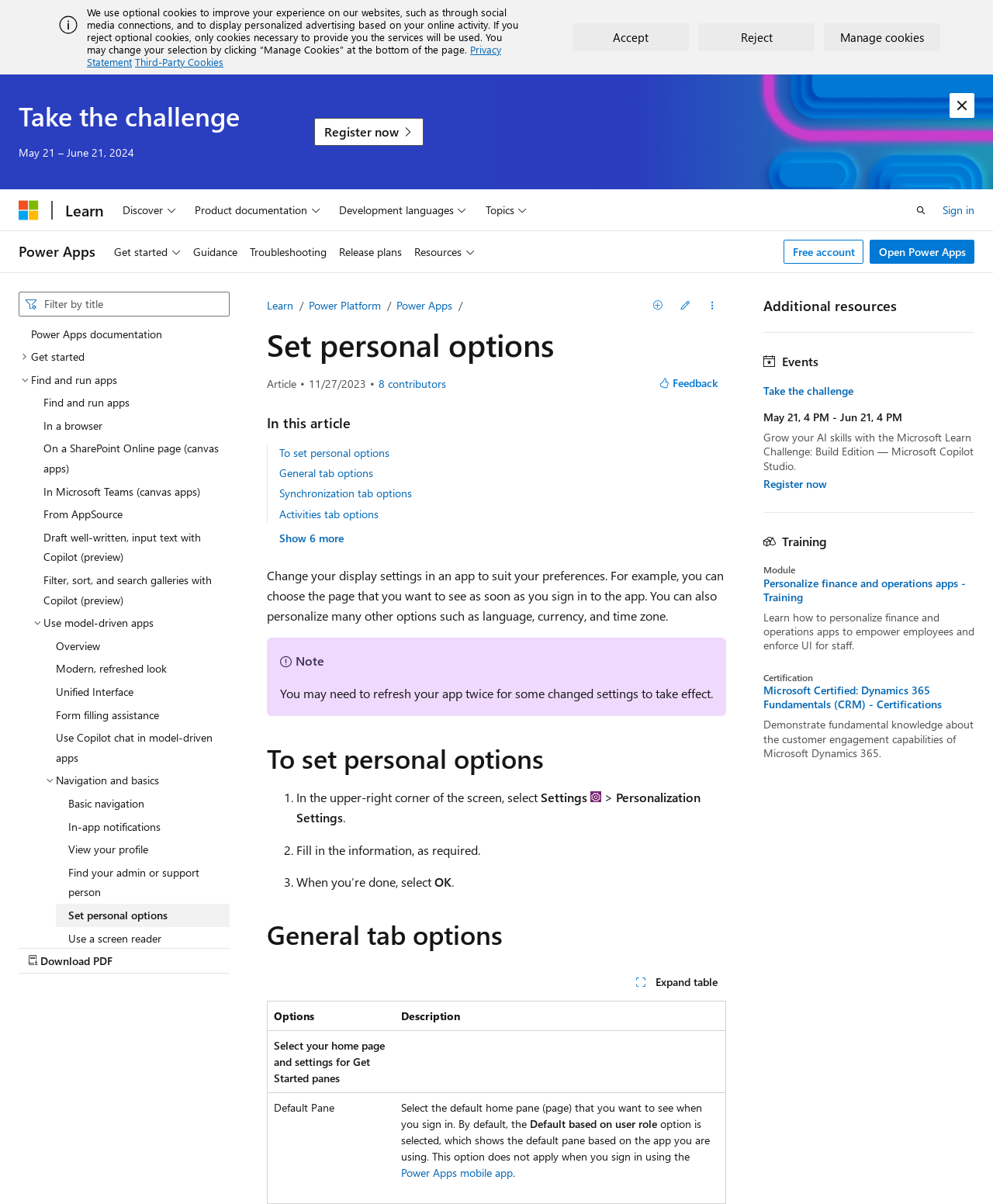What is the purpose of the 'Download PDF' button?
Give a comprehensive and detailed explanation for the question.

The 'Download PDF' button is located at the bottom of the article, and its purpose is to allow users to download the article as a PDF file. This suggests that the article can be saved or printed for offline use.